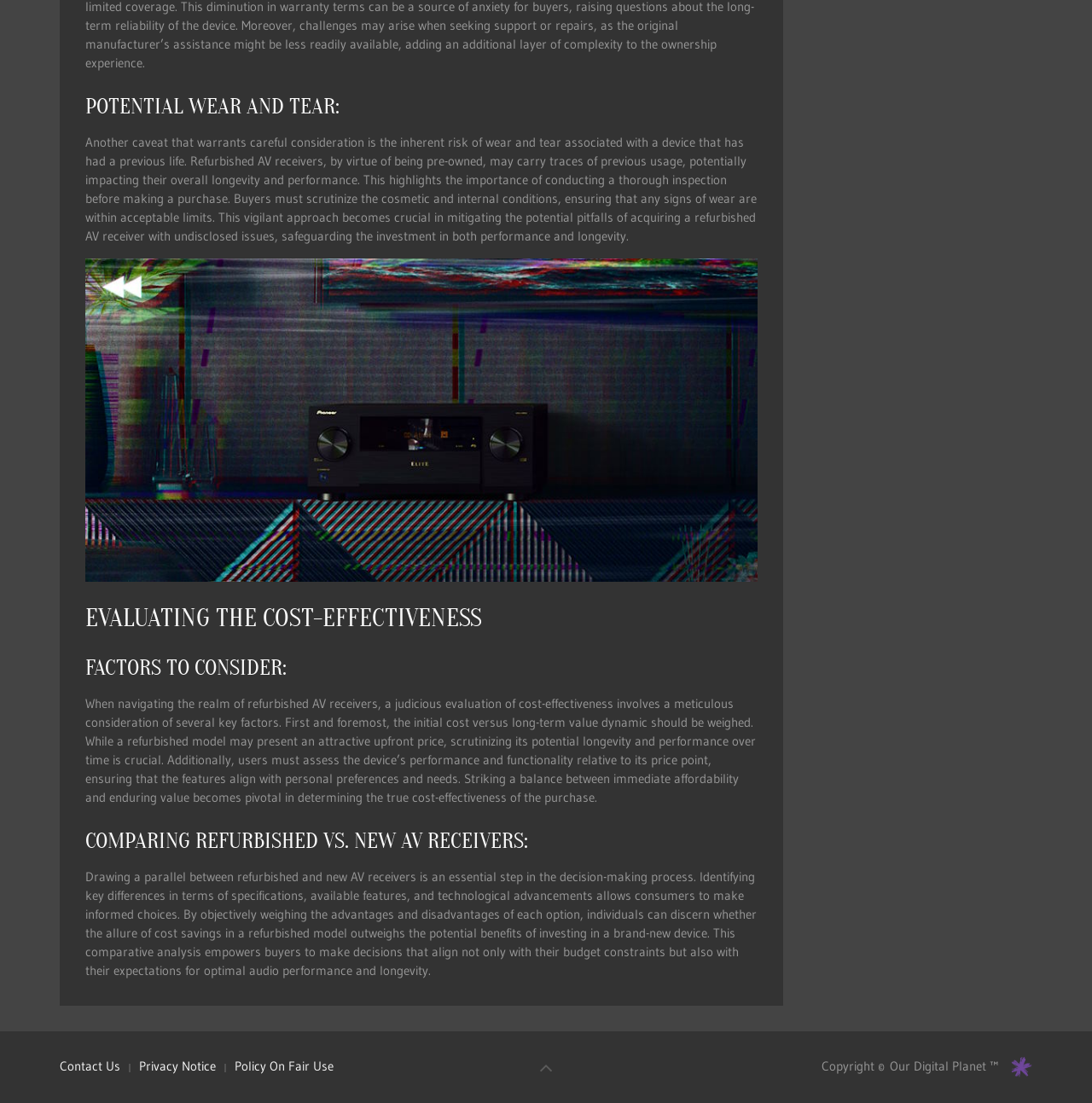What should buyers scrutinize when inspecting a refurbished AV receiver?
Offer a detailed and full explanation in response to the question.

Buyers should scrutinize the cosmetic and internal conditions of a refurbished AV receiver to ensure that any signs of wear are within acceptable limits, mitigating the potential pitfalls of acquiring a device with undisclosed issues.